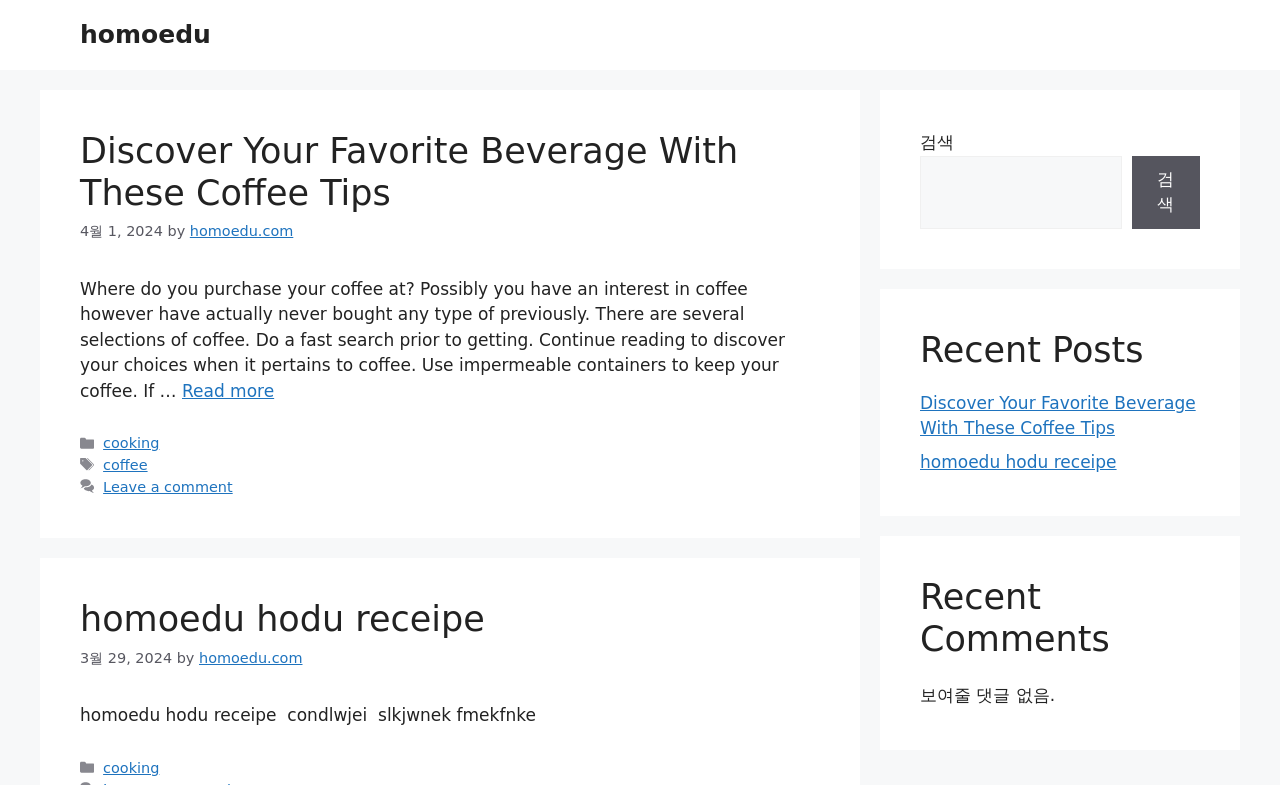Pinpoint the bounding box coordinates of the clickable element needed to complete the instruction: "leave a comment". The coordinates should be provided as four float numbers between 0 and 1: [left, top, right, bottom].

[0.081, 0.61, 0.182, 0.63]